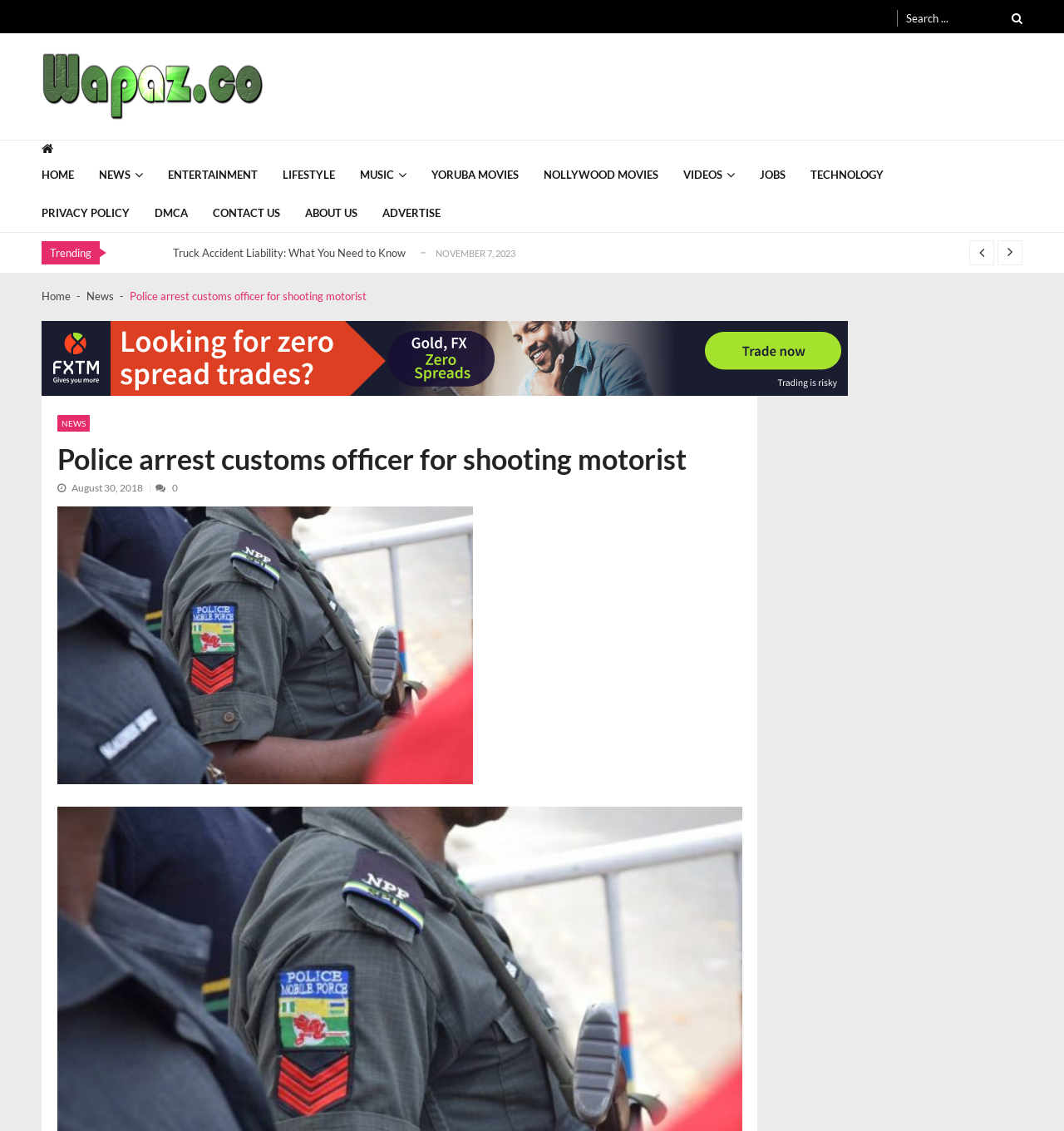Identify the bounding box coordinates of the area you need to click to perform the following instruction: "Click on the 'NEWS' link".

[0.093, 0.137, 0.158, 0.171]